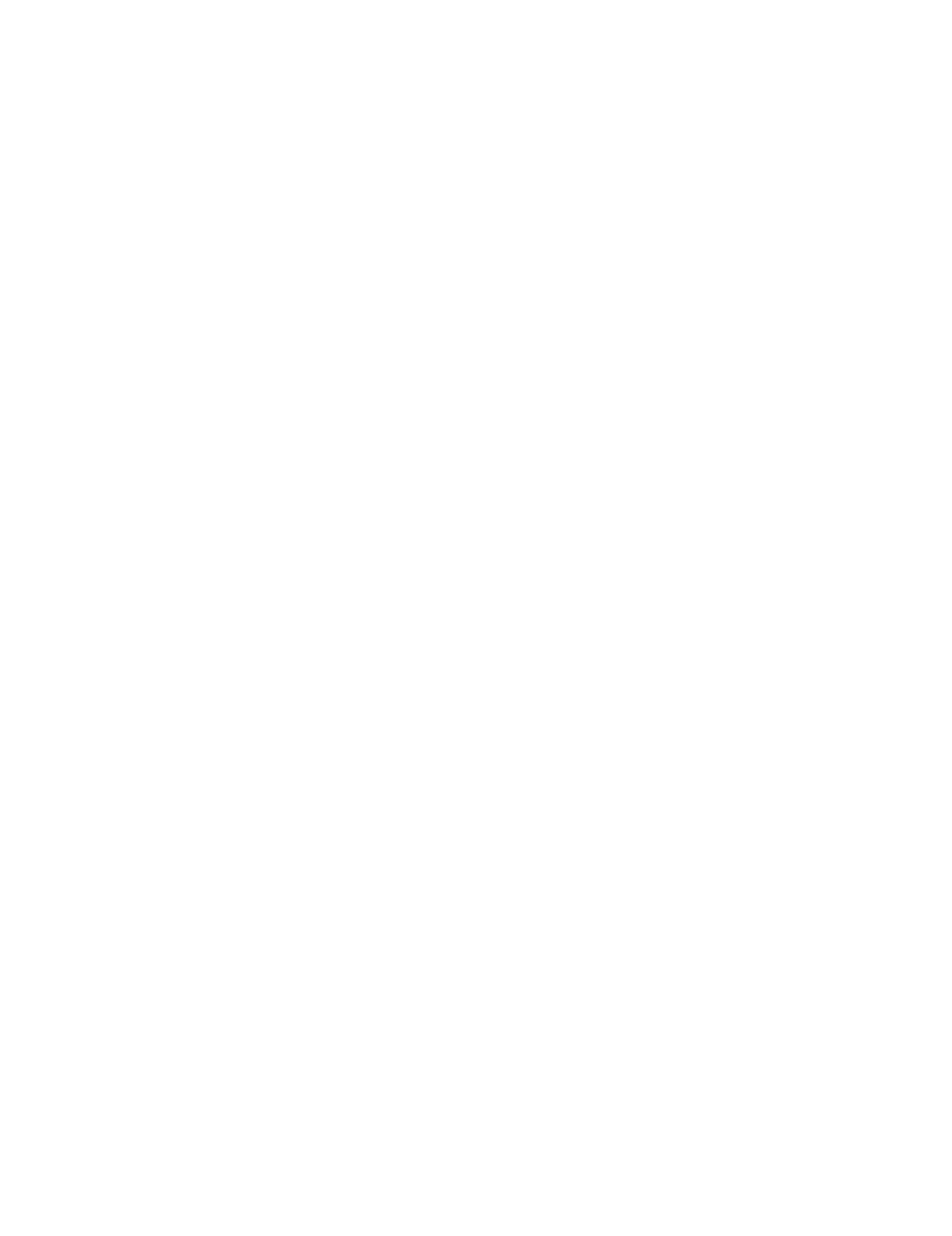How many links are at the bottom of the webpage? Refer to the image and provide a one-word or short phrase answer.

23